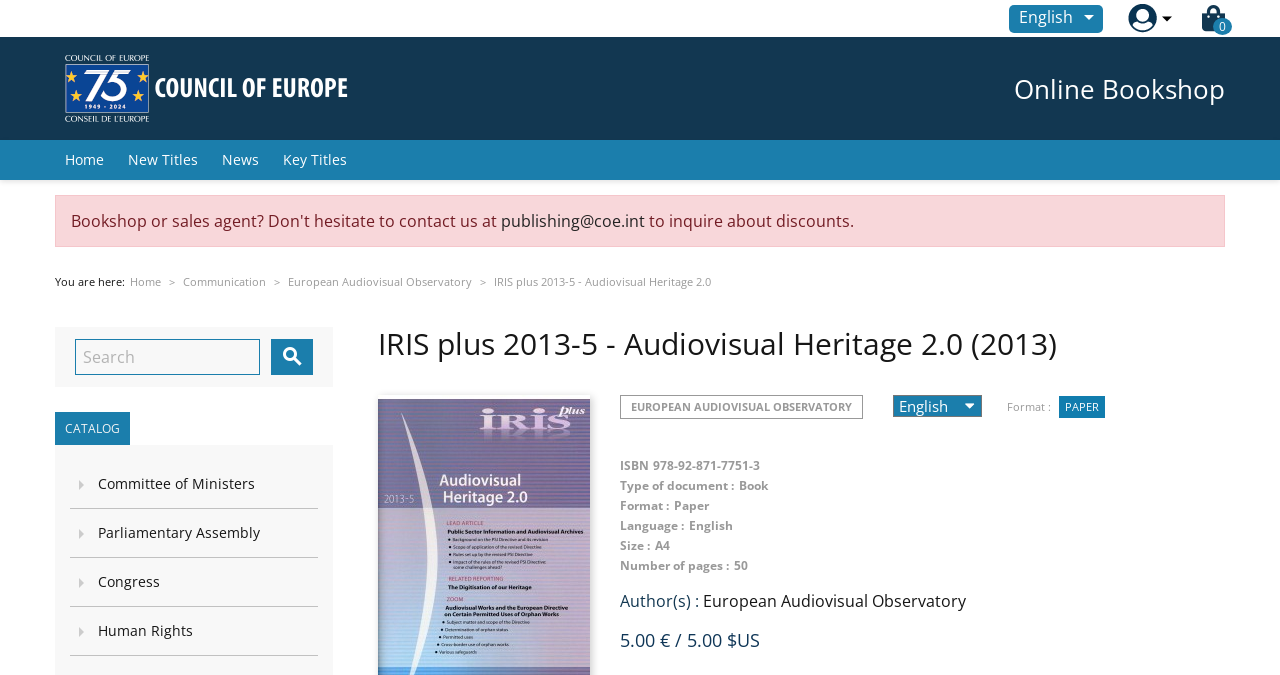Determine the bounding box coordinates for the region that must be clicked to execute the following instruction: "Click on the 'FREE ESTIMATION' link".

None